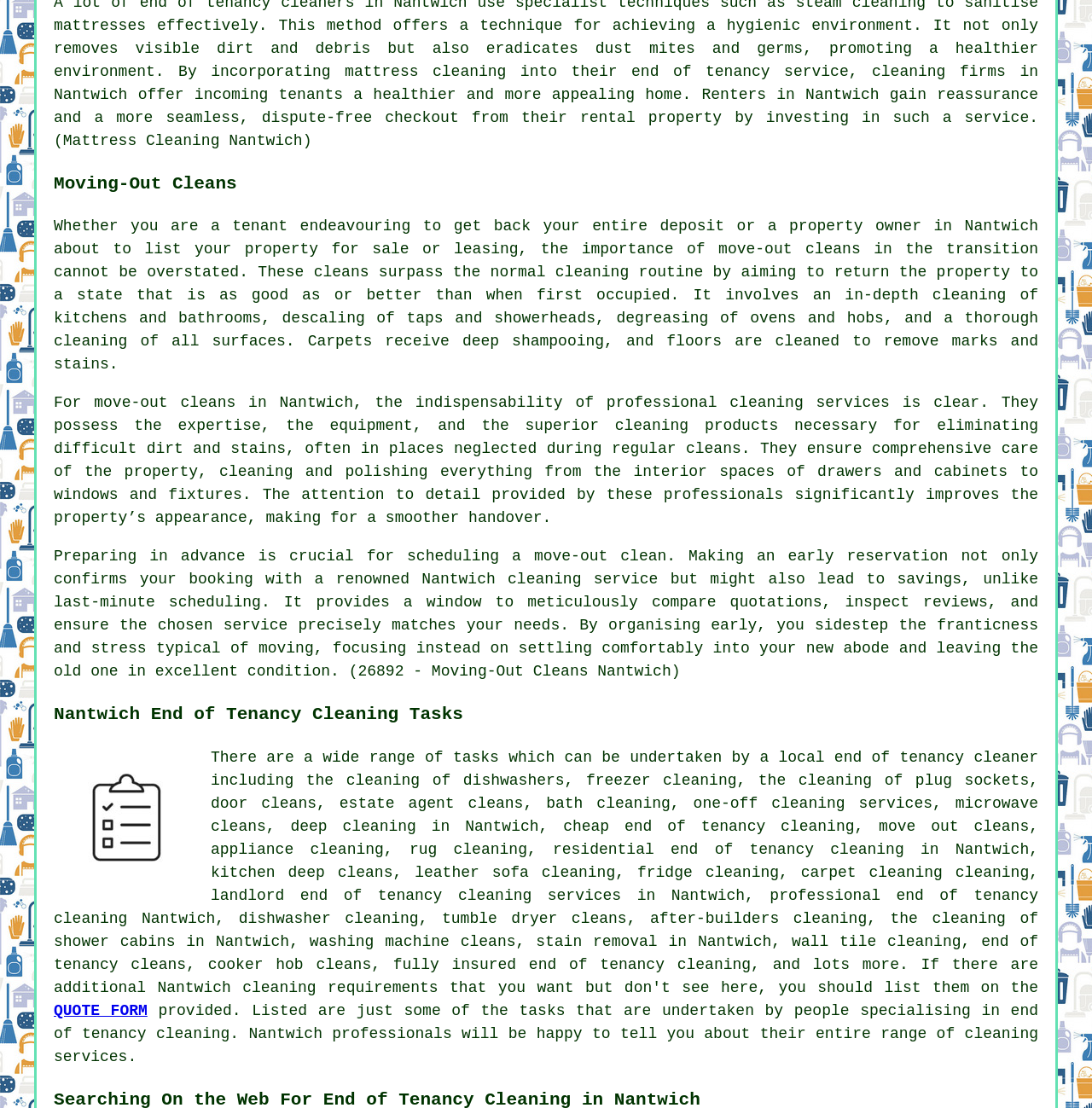Determine the bounding box coordinates of the element's region needed to click to follow the instruction: "Click on 'cleaning'". Provide these coordinates as four float numbers between 0 and 1, formatted as [left, top, right, bottom].

[0.508, 0.238, 0.576, 0.253]